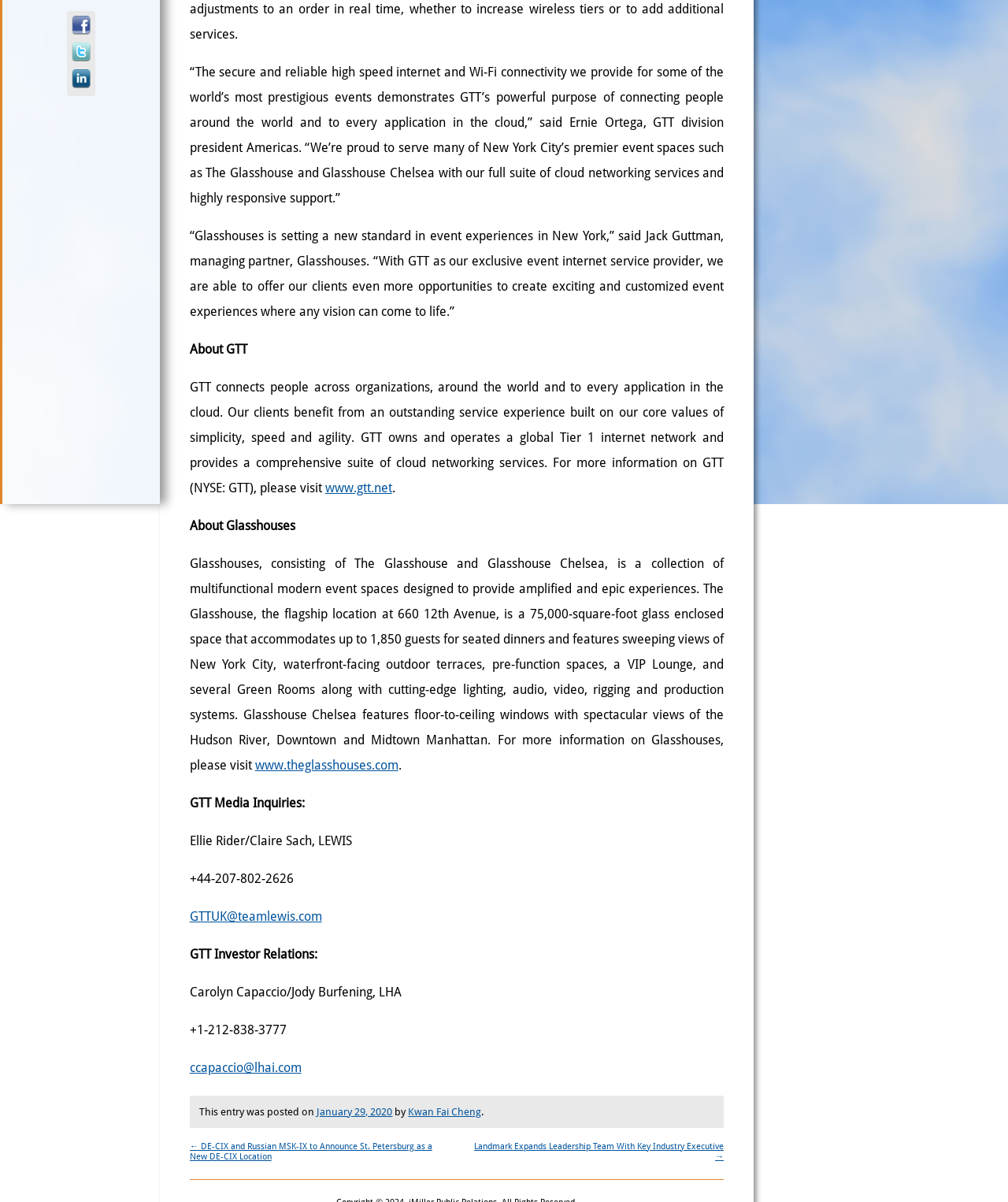Locate the bounding box of the user interface element based on this description: "Kwan Fai Cheng".

[0.405, 0.92, 0.478, 0.93]